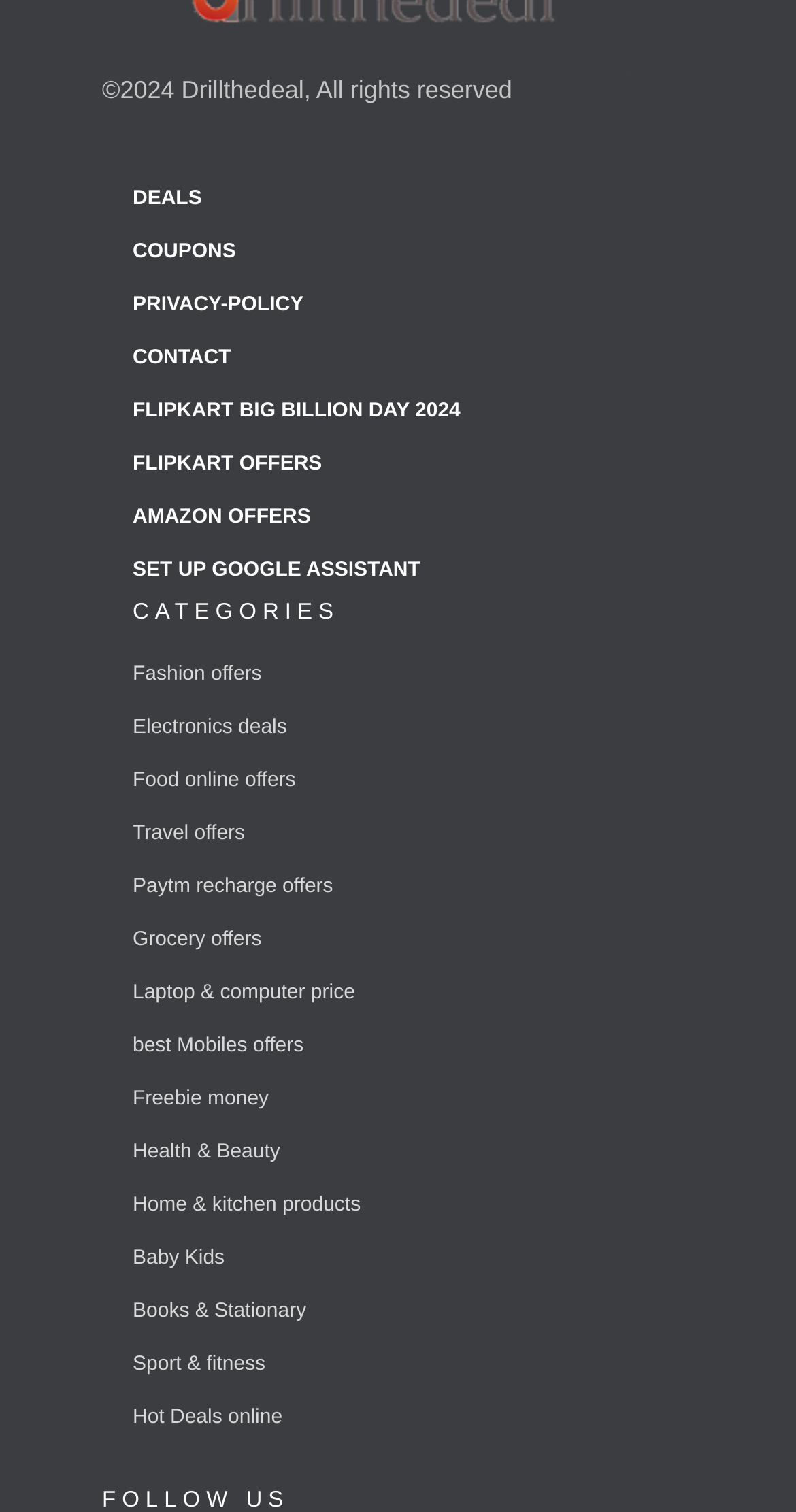Determine the bounding box coordinates of the region that needs to be clicked to achieve the task: "View FLIPKART BIG BILLION DAY 2024 offers".

[0.167, 0.264, 0.578, 0.279]